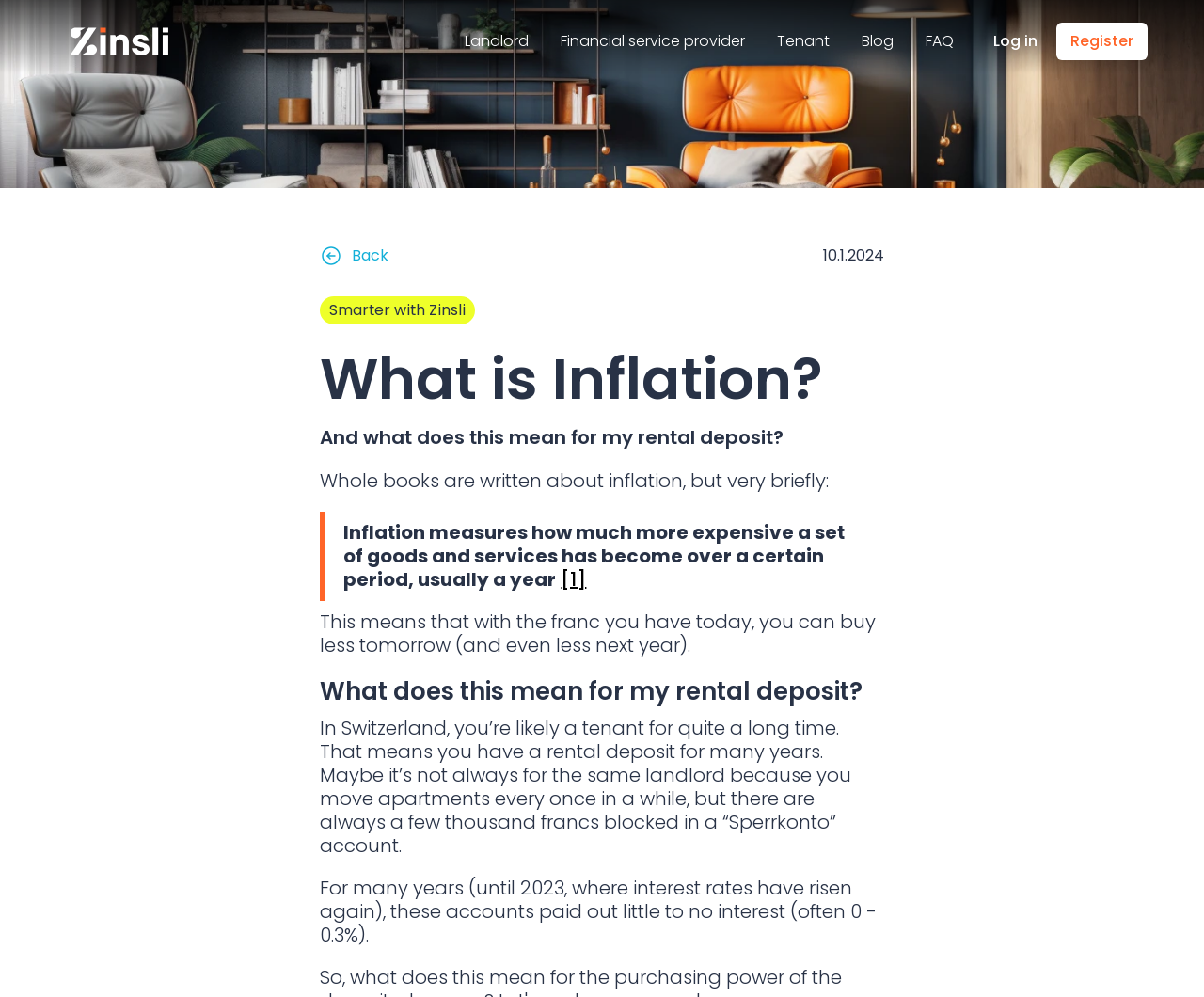Pinpoint the bounding box coordinates of the element that must be clicked to accomplish the following instruction: "visit Landlord page". The coordinates should be in the format of four float numbers between 0 and 1, i.e., [left, top, right, bottom].

[0.377, 0.009, 0.448, 0.074]